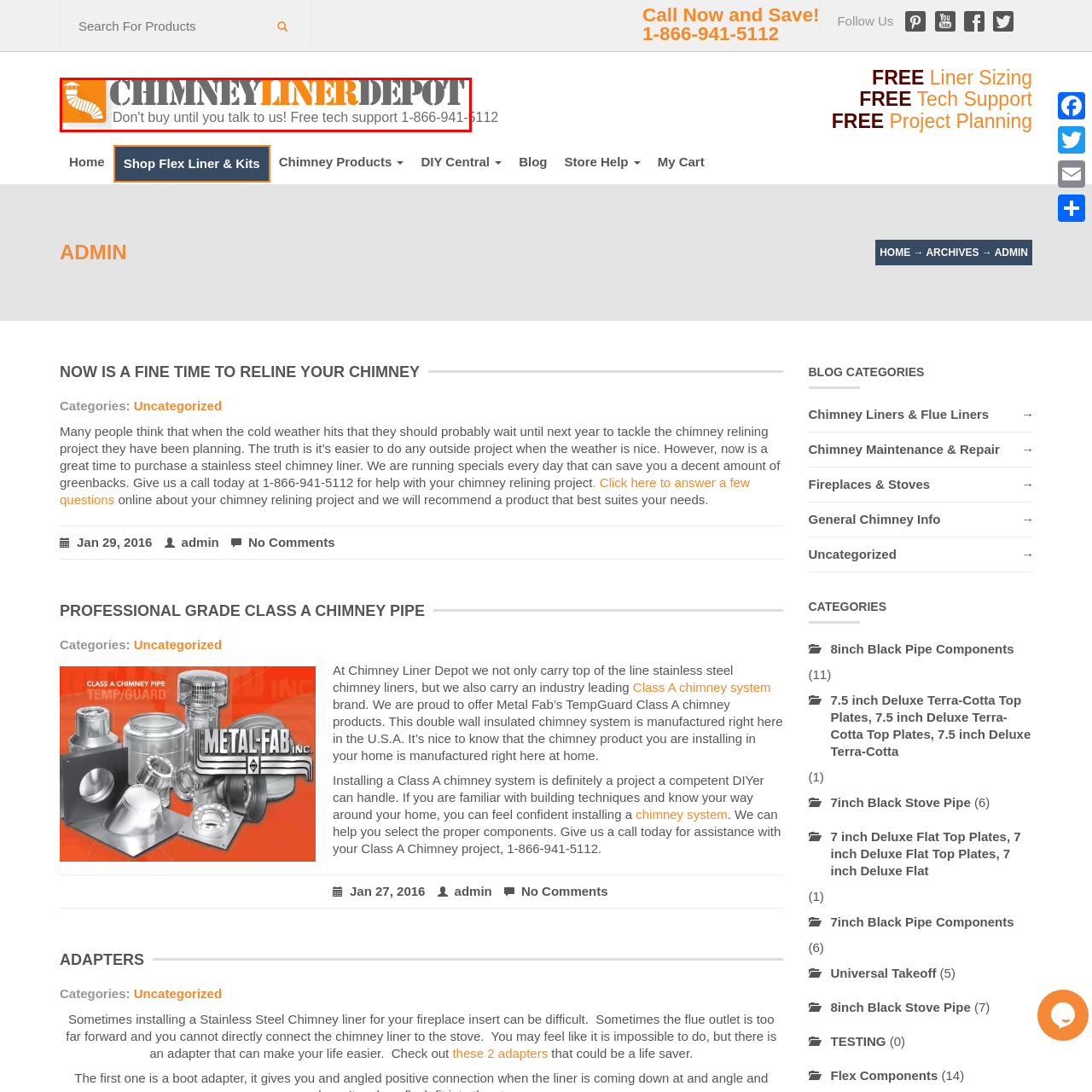Offer an in-depth description of the scene contained in the red rectangle.

The image showcases the logo for "Chimney Liner Depot," prominently featuring a stylized chimney graphic alongside the text. The word "CHIMNEY" is displayed in bold, gray letters, while "LINER" stands out in a vibrant orange, emphasizing the core product focus. The word "DEPOT" is also presented in a strong gray font, completing the brand name. Below the logo, a tagline reads, "Don't buy until you talk to us! Free tech support 1-866-941-5112," highlighting the company's commitment to customer service and providing assistance with chimney liner products. This visual representation effectively conveys the brand's identity and services to potential customers.